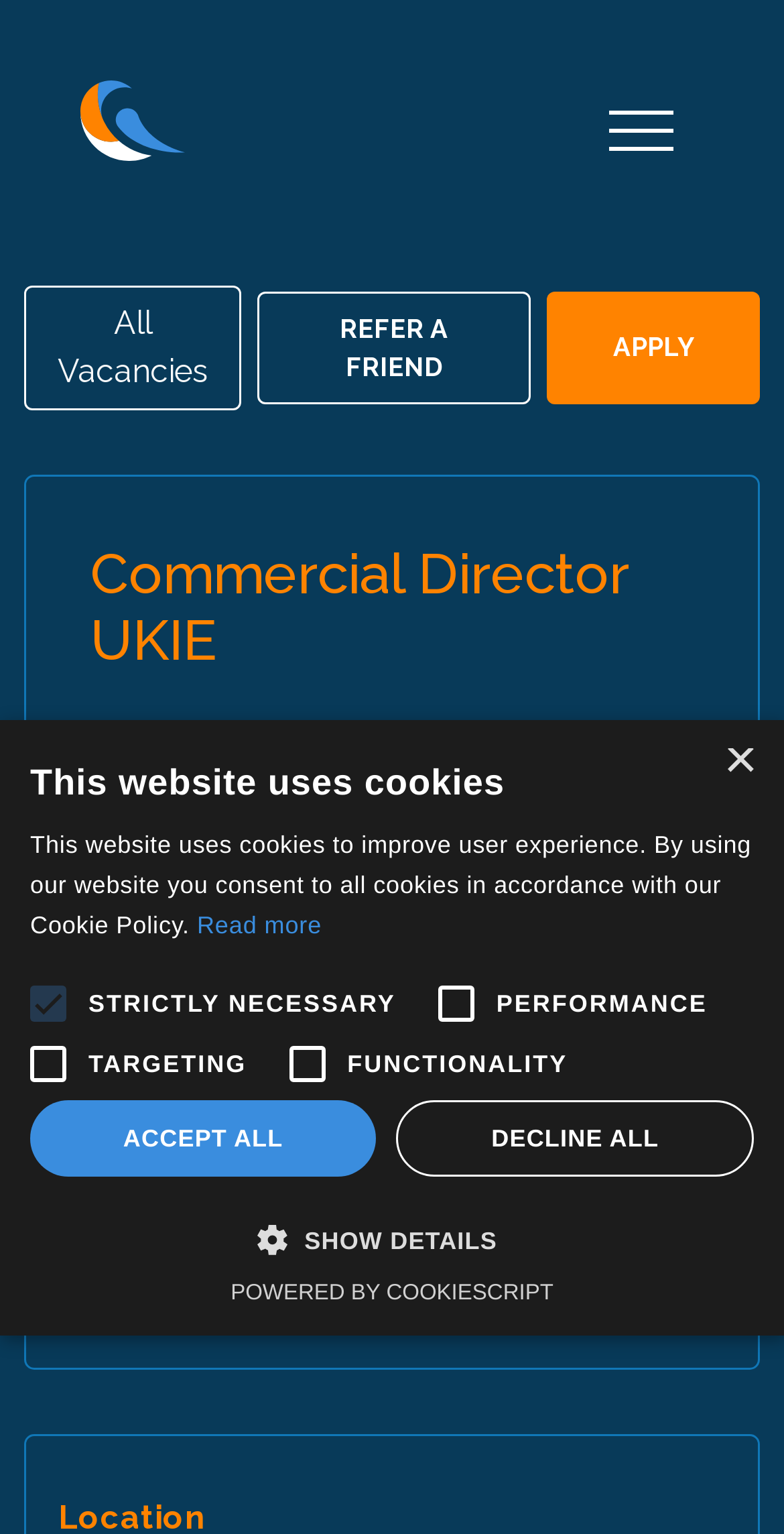Locate the bounding box coordinates of the area that needs to be clicked to fulfill the following instruction: "Toggle navigation". The coordinates should be in the format of four float numbers between 0 and 1, namely [left, top, right, bottom].

[0.738, 0.052, 0.897, 0.127]